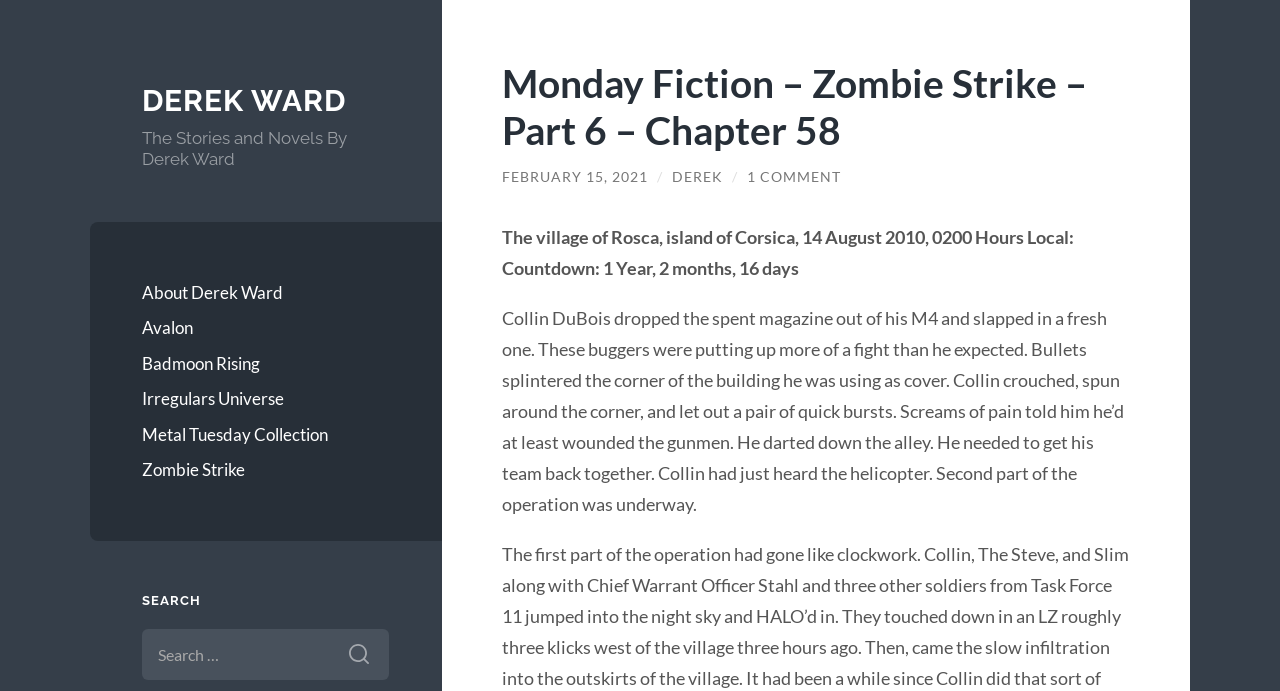Determine the bounding box coordinates of the region to click in order to accomplish the following instruction: "Go to Zombie Strike page". Provide the coordinates as four float numbers between 0 and 1, specifically [left, top, right, bottom].

[0.111, 0.654, 0.304, 0.706]